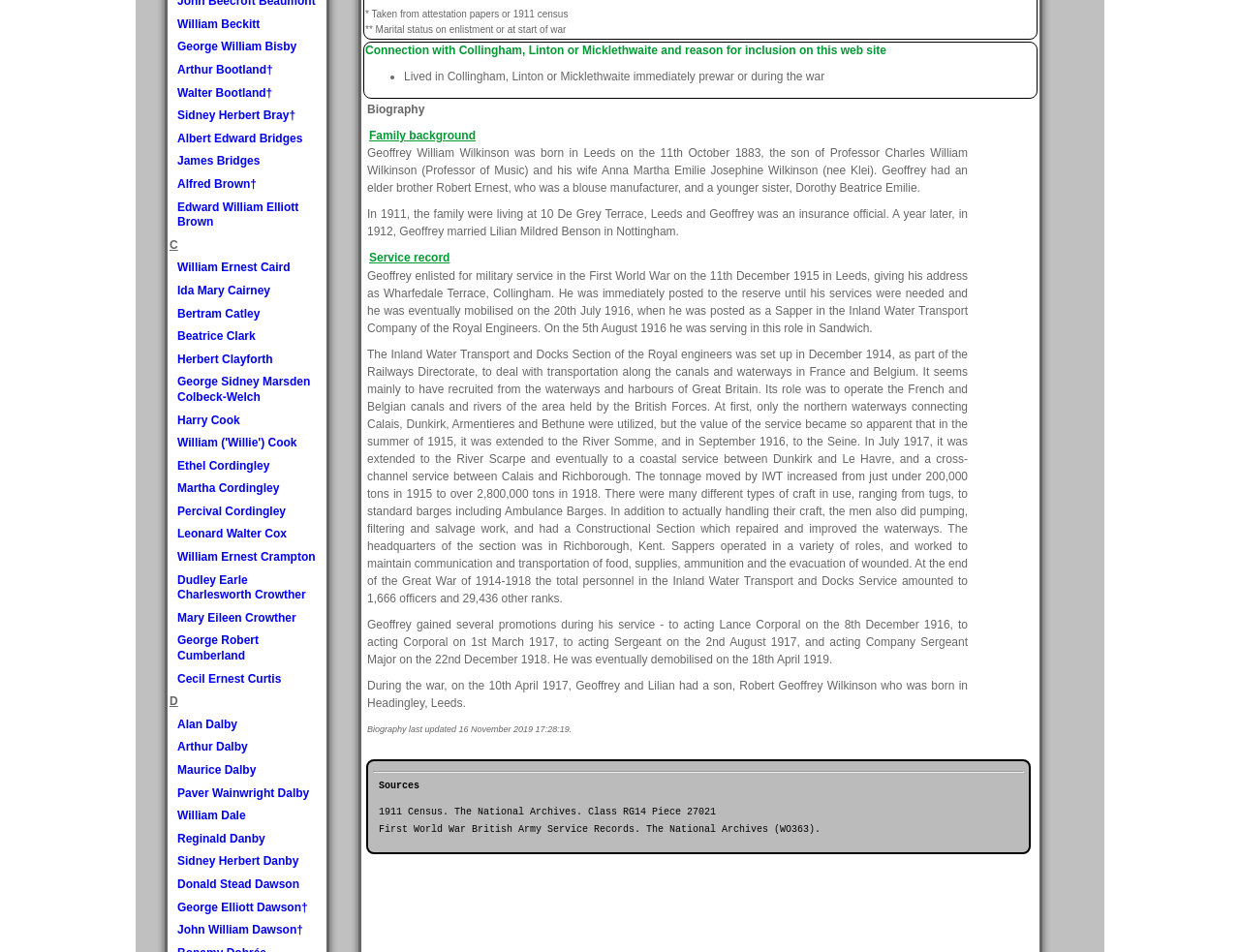Provide the bounding box coordinates of the UI element that matches the description: "George Sidney Marsden Colbeck-Welch".

[0.143, 0.394, 0.25, 0.424]